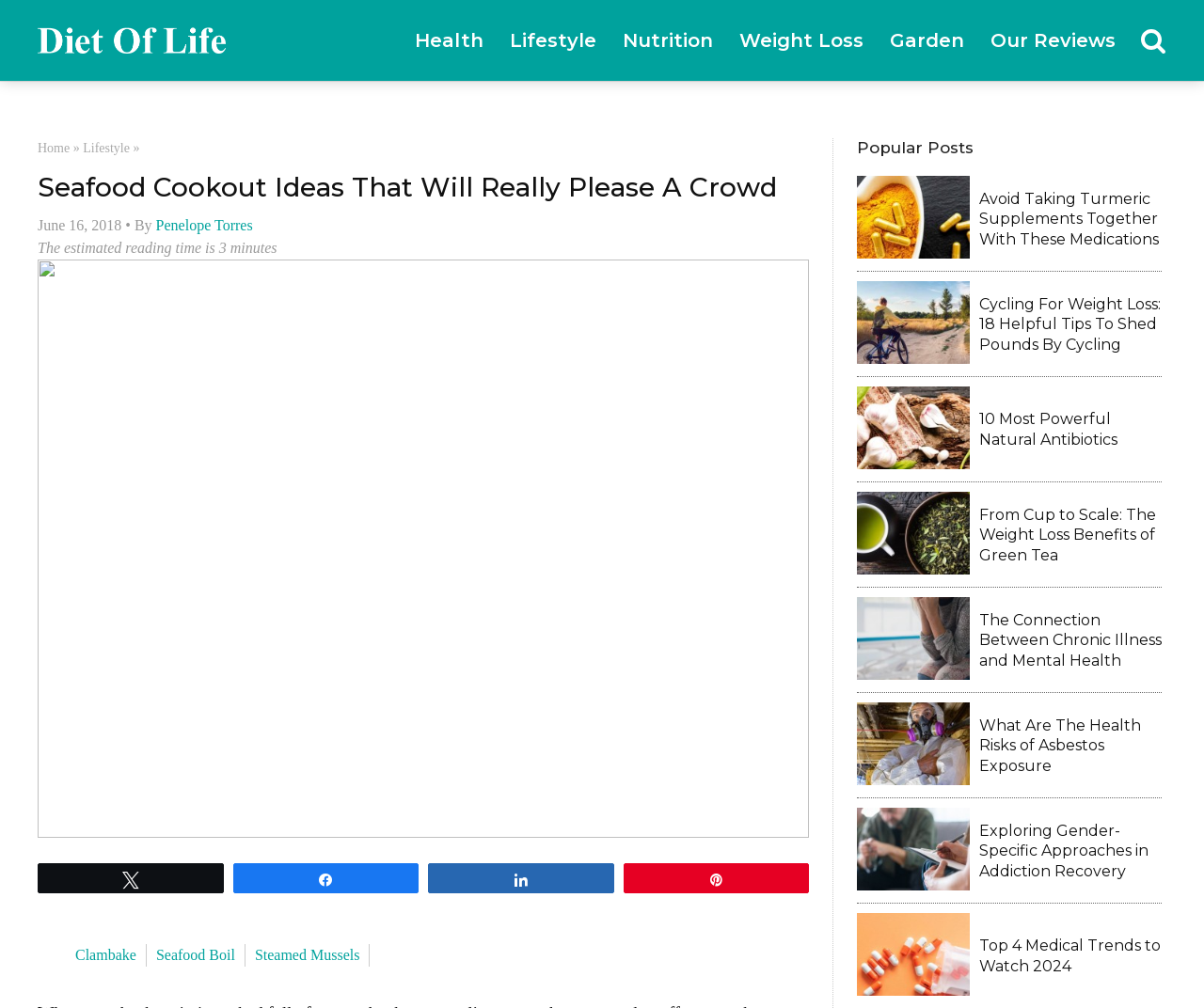Ascertain the bounding box coordinates for the UI element detailed here: "Lifestyle". The coordinates should be provided as [left, top, right, bottom] with each value being a float between 0 and 1.

[0.412, 0.019, 0.506, 0.062]